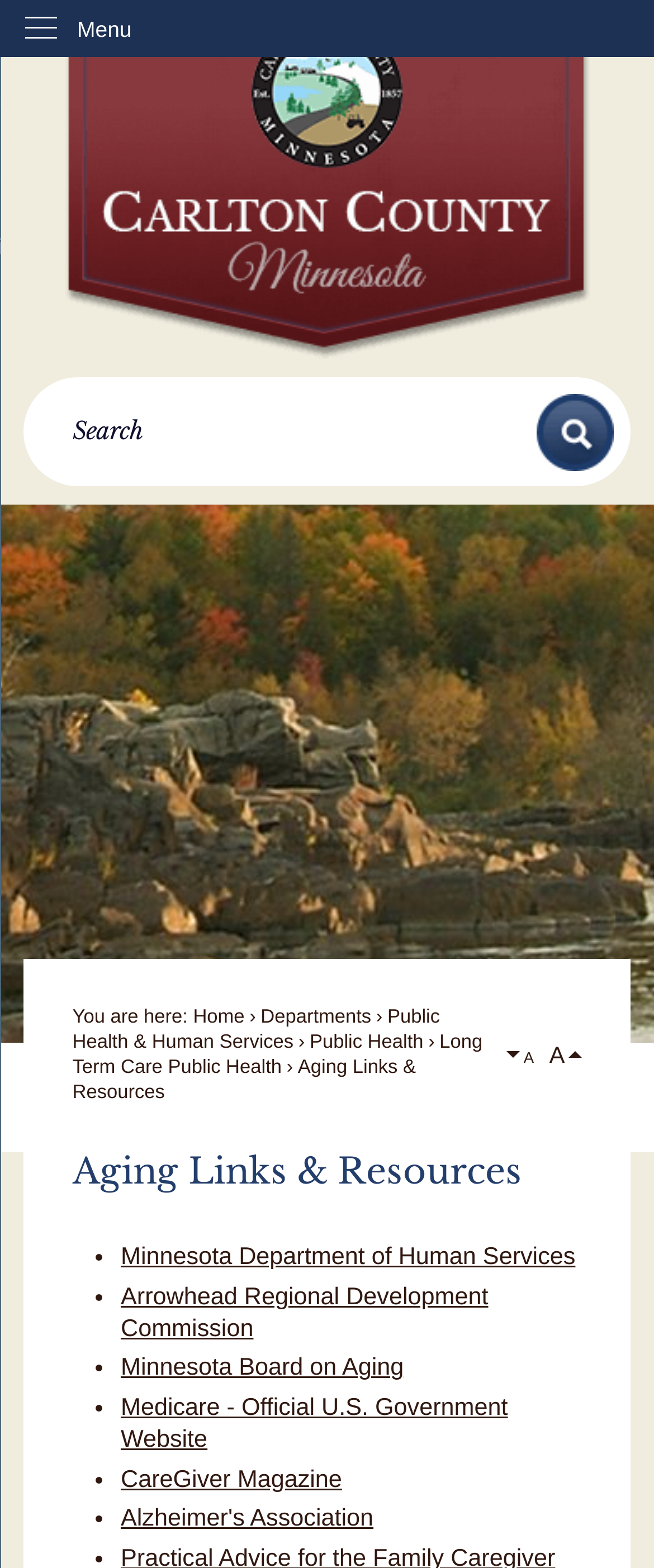Find the bounding box coordinates for the element described here: "Minnesota Department of Human Services".

[0.185, 0.794, 0.88, 0.811]